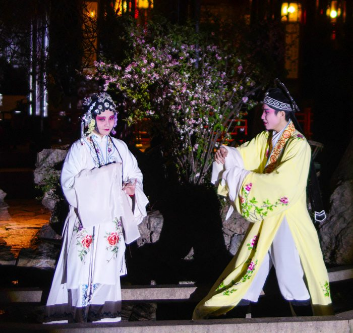Respond to the following question using a concise word or phrase: 
What is the atmosphere of the Master-of-Nets Garden?

Enchanting